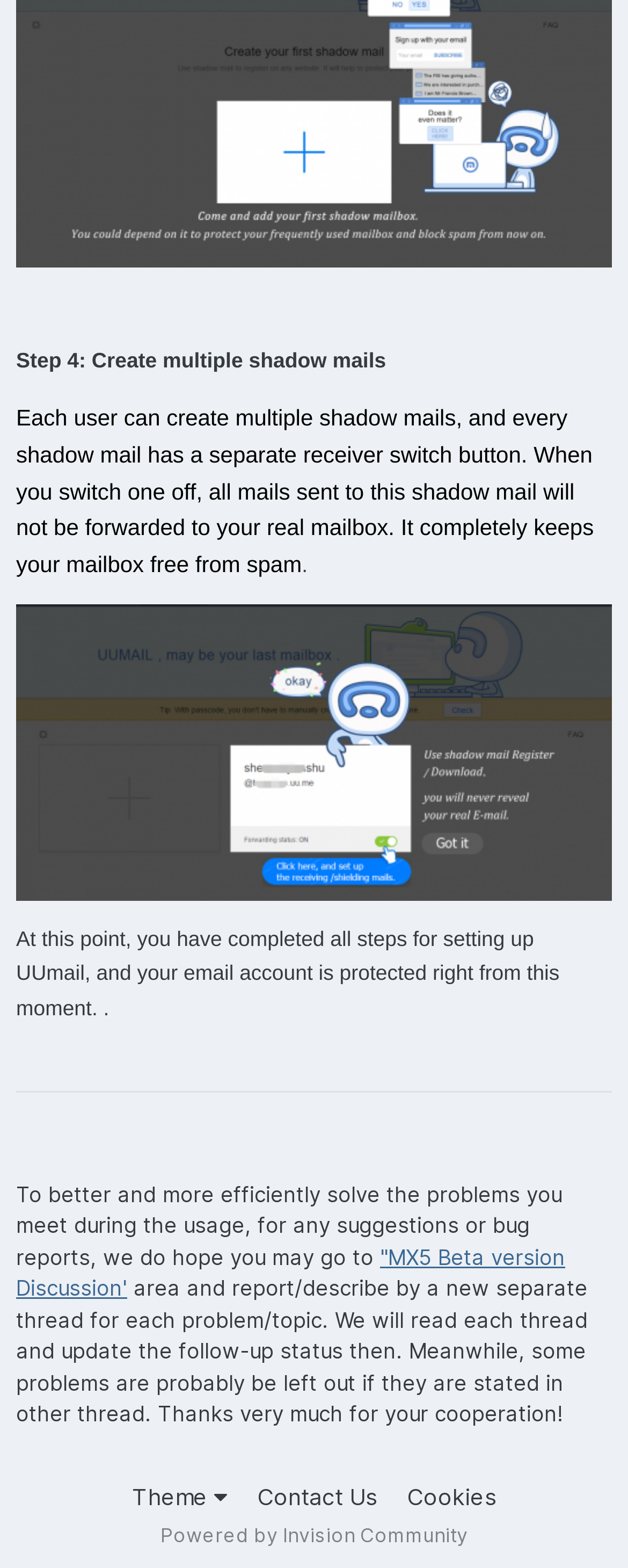Kindly determine the bounding box coordinates of the area that needs to be clicked to fulfill this instruction: "Learn more about creating multiple shadow mails".

[0.026, 0.258, 0.946, 0.368]